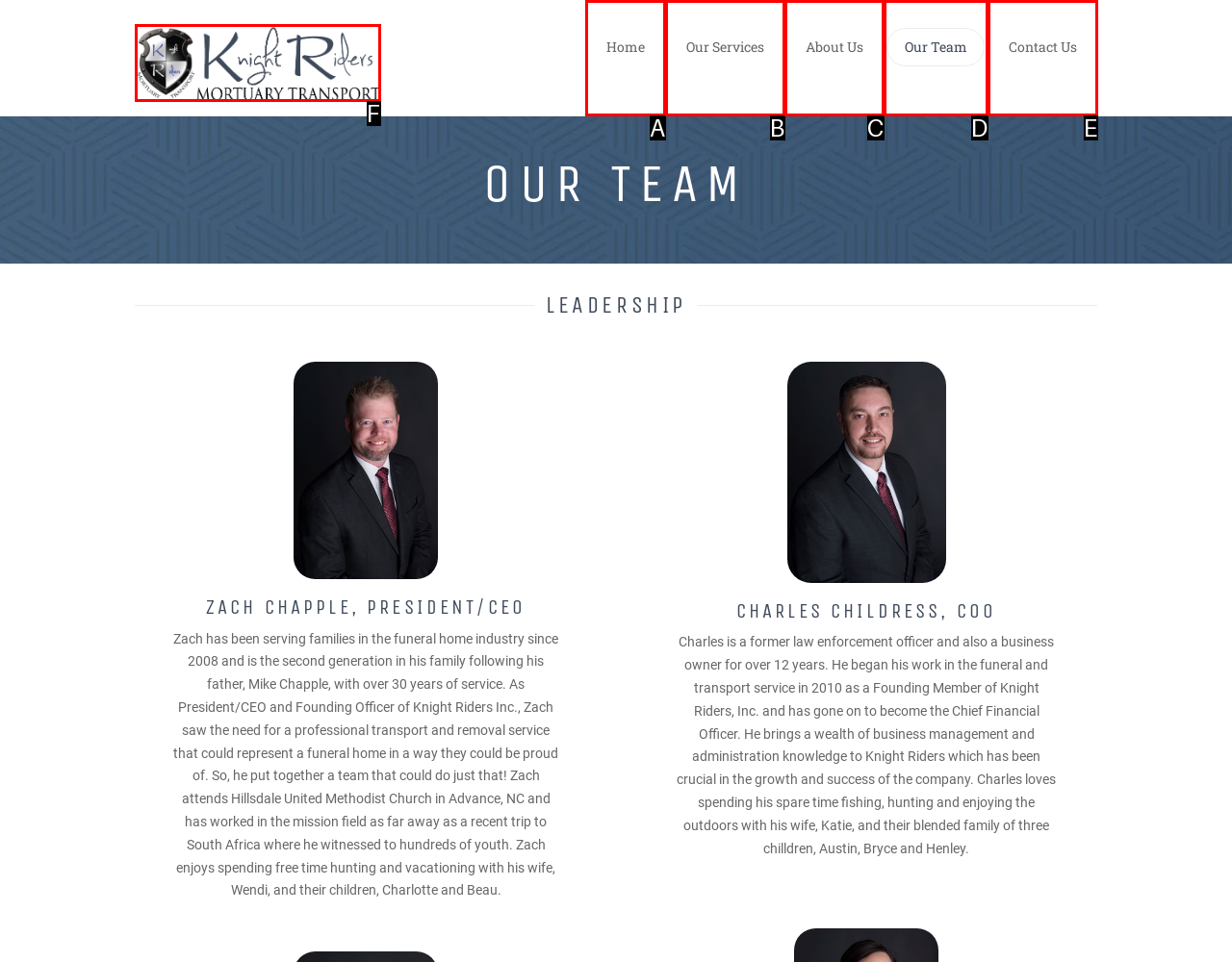Select the HTML element that matches the description: Our Services
Respond with the letter of the correct choice from the given options directly.

B